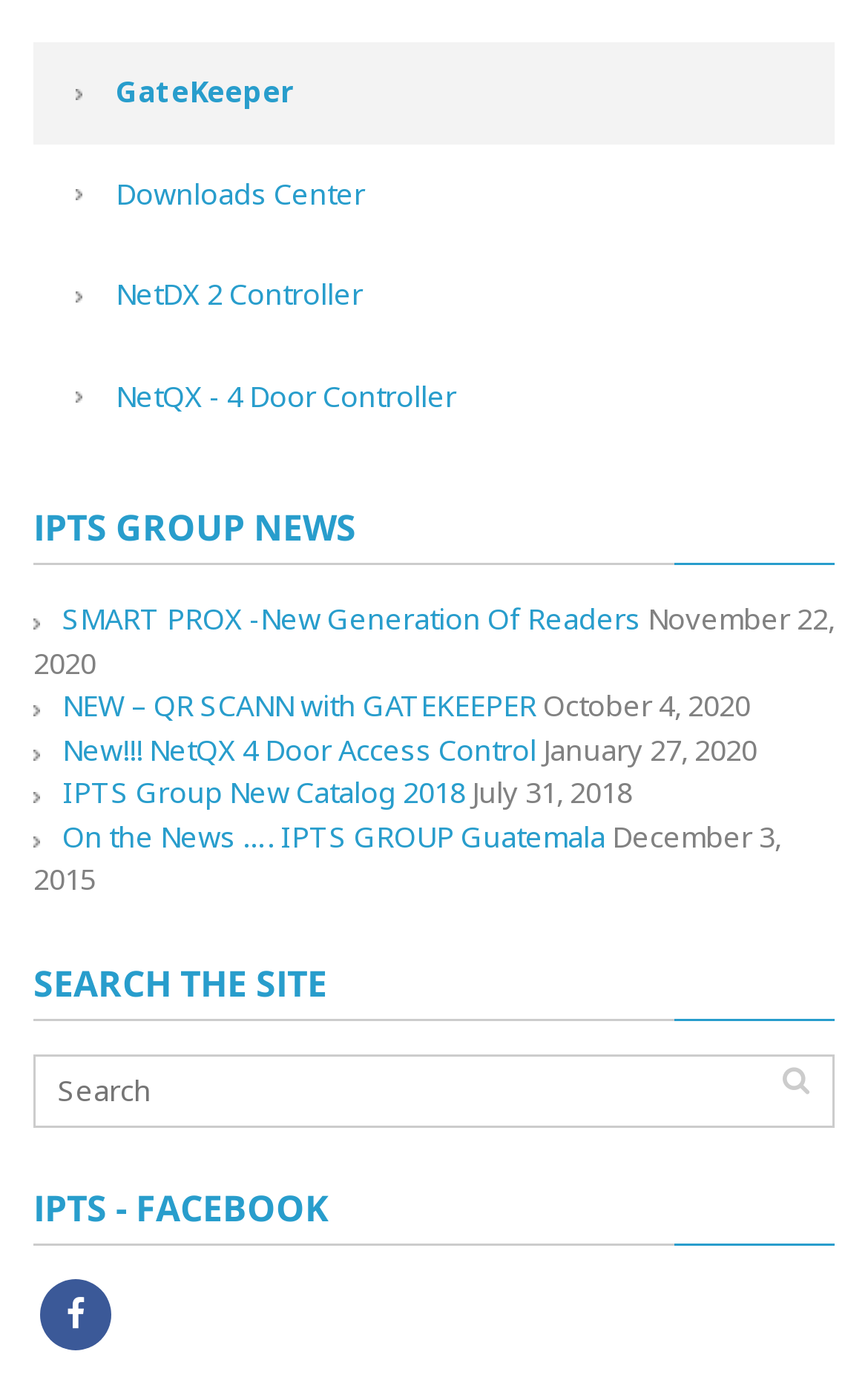What is the purpose of the search box?
We need a detailed and exhaustive answer to the question. Please elaborate.

I found a search box element with a placeholder text 'Search' and a button with a magnifying glass icon, which suggests that the purpose of the search box is to search the site.